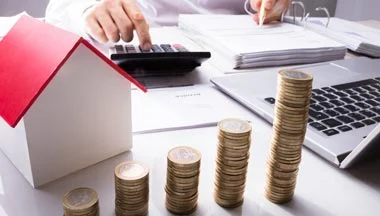Outline with detail what the image portrays.

The image depicts a desk scene emphasizing financial planning and budgeting for home improvement projects. In the foreground, stacks of coins symbolize savings and financial growth. To the left, a small model house with a striking red roof represents real estate investments or home renovations. A person is engaged with a calculator and documents, illustrating the process of calculating costs and evaluating project expenses. The presence of a laptop suggests a modern approach to managing finances and researching materials. This composition effectively conveys themes of cost-effectiveness and strategic planning, particularly relevant for individuals considering detached decks, as highlighted in the surrounding text discussing the affordability and flexibility of such projects.